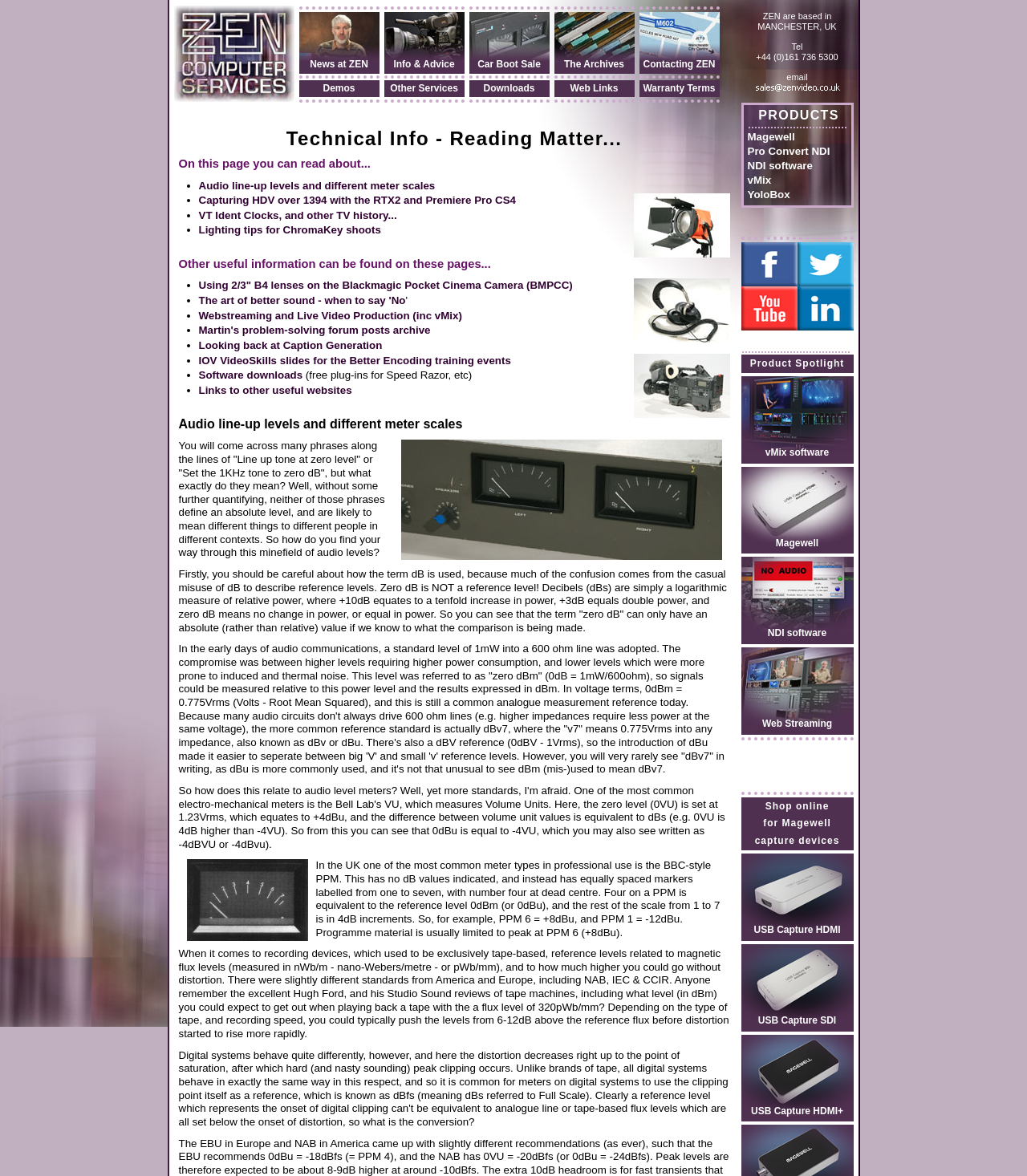Answer the question using only a single word or phrase: 
What is the social media platform with the link 'Zenvideo on Twitter'?

Twitter